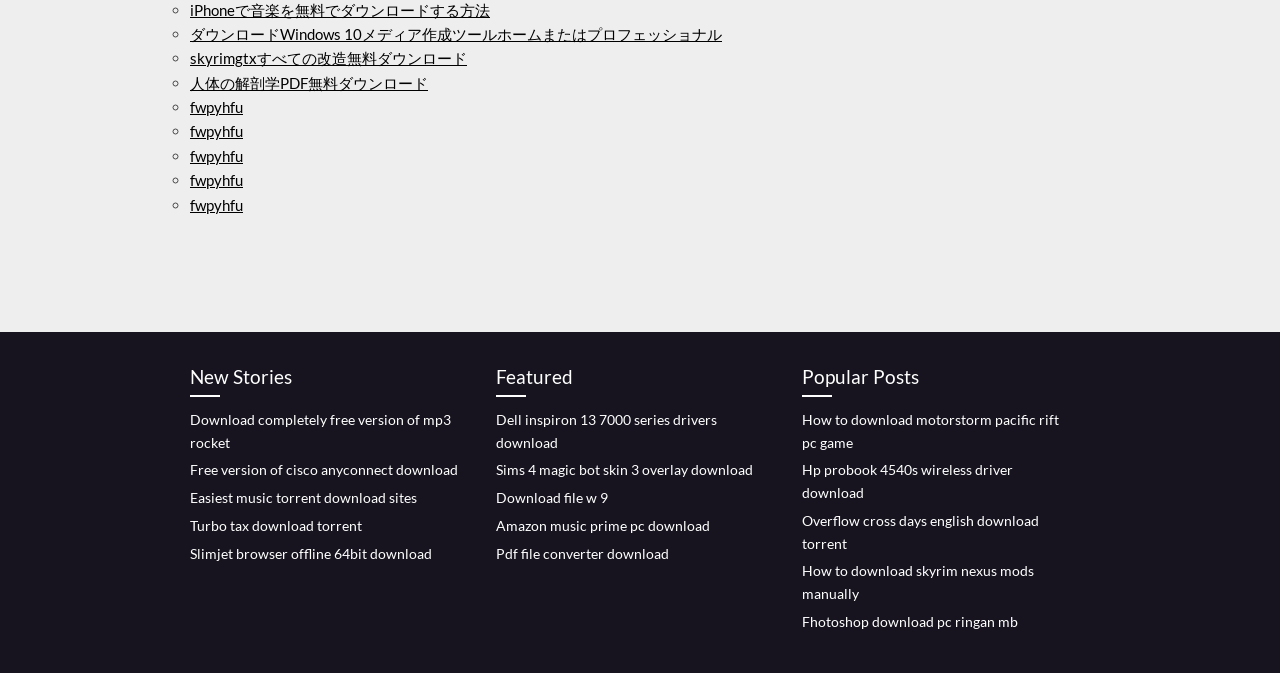Highlight the bounding box coordinates of the element you need to click to perform the following instruction: "Explore Featured posts."

[0.388, 0.538, 0.598, 0.59]